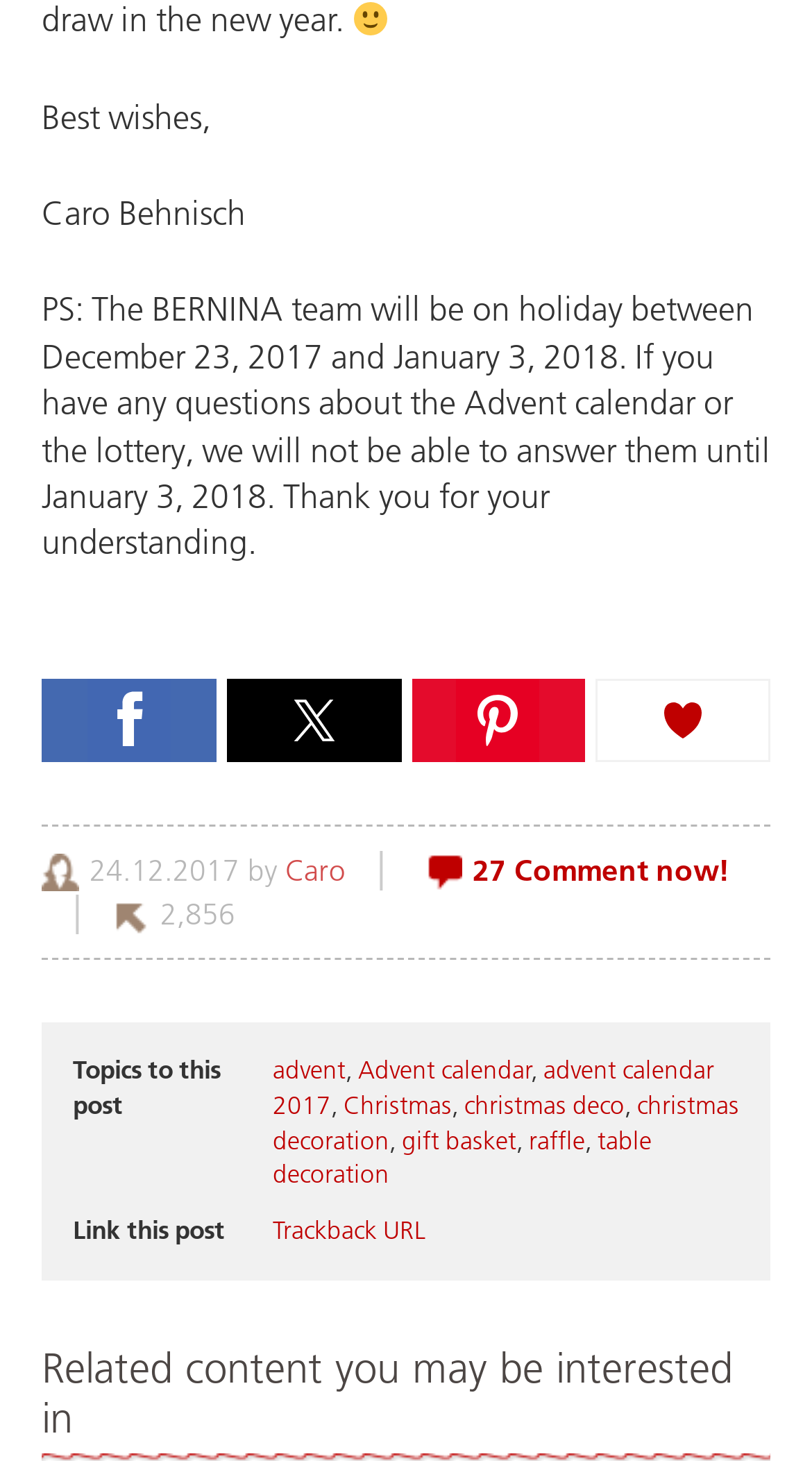What is the purpose of the button?
Based on the visual information, provide a detailed and comprehensive answer.

The button is located below the social media sharing links and has the text 'Please log in to add posts to your favorites.', indicating its purpose.